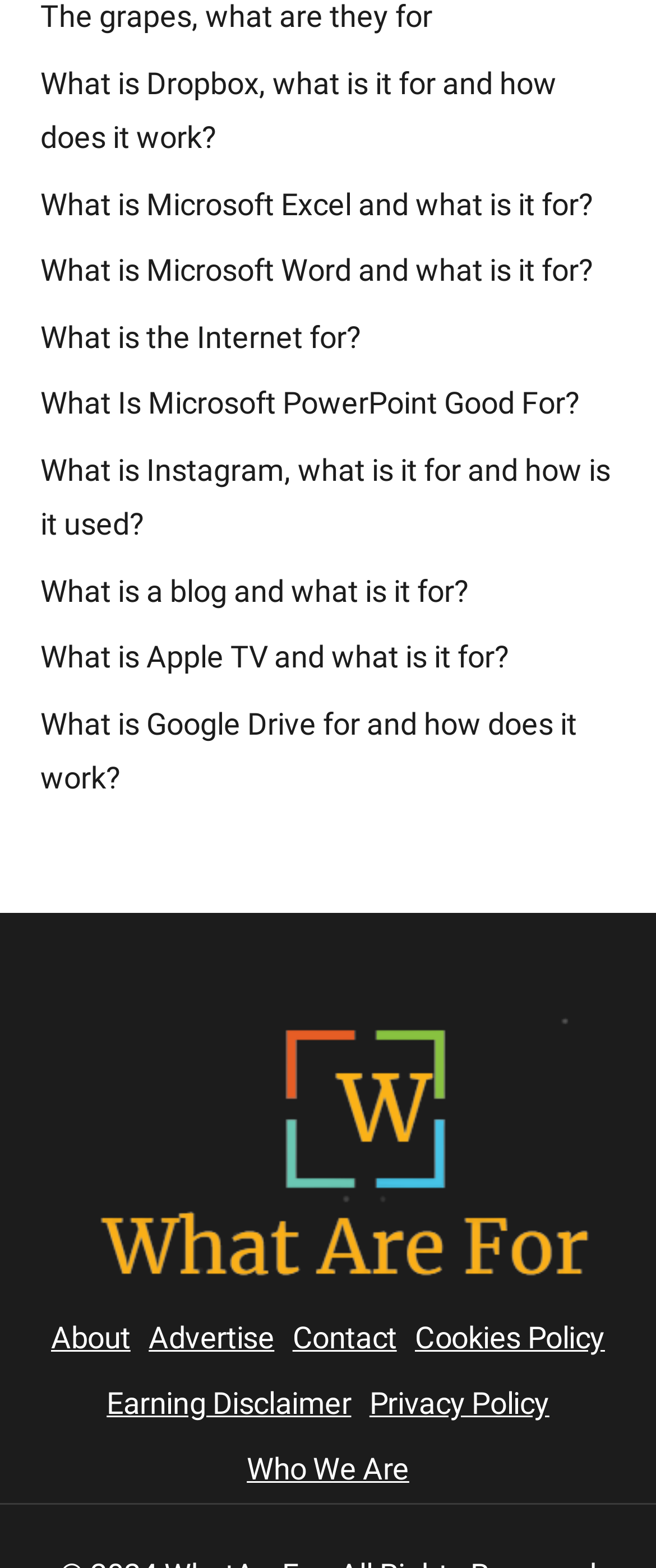Please identify the bounding box coordinates of the element's region that I should click in order to complete the following instruction: "Visit the About page". The bounding box coordinates consist of four float numbers between 0 and 1, i.e., [left, top, right, bottom].

[0.064, 0.833, 0.213, 0.875]